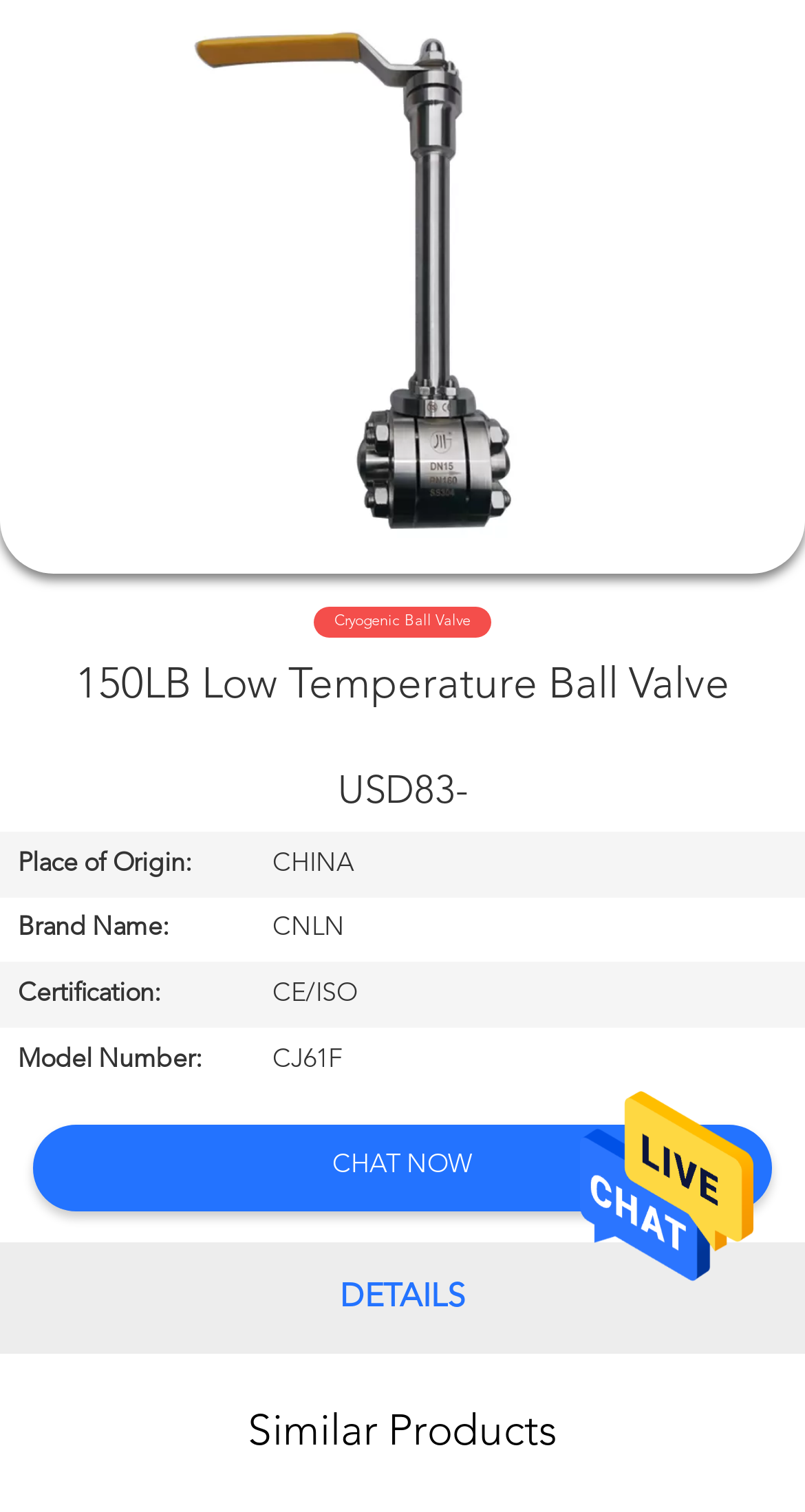Please locate the bounding box coordinates of the element's region that needs to be clicked to follow the instruction: "Search what you want". The bounding box coordinates should be provided as four float numbers between 0 and 1, i.e., [left, top, right, bottom].

[0.0, 0.0, 0.88, 0.106]